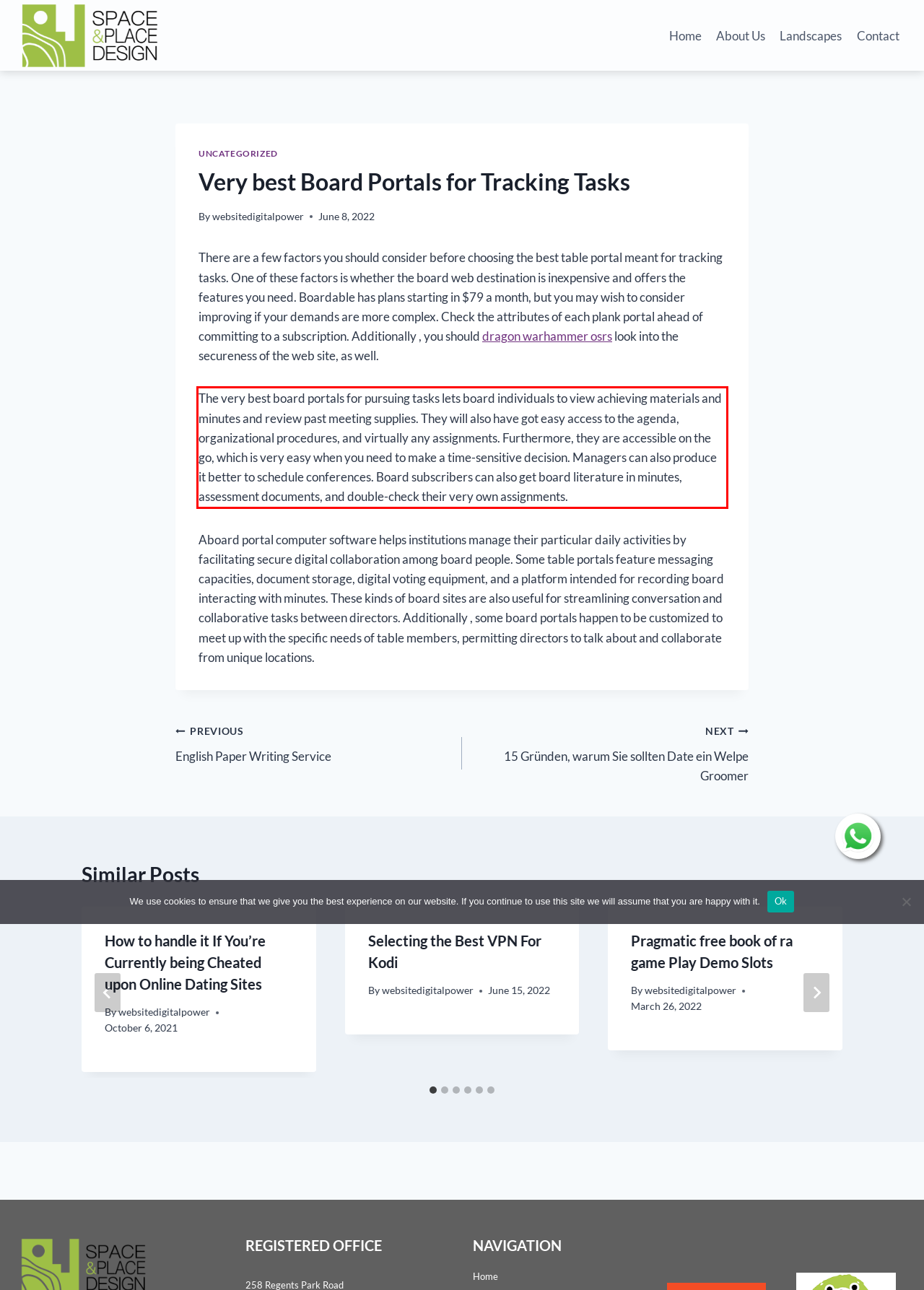The screenshot provided shows a webpage with a red bounding box. Apply OCR to the text within this red bounding box and provide the extracted content.

The very best board portals for pursuing tasks lets board individuals to view achieving materials and minutes and review past meeting supplies. They will also have got easy access to the agenda, organizational procedures, and virtually any assignments. Furthermore, they are accessible on the go, which is very easy when you need to make a time-sensitive decision. Managers can also produce it better to schedule conferences. Board subscribers can also get board literature in minutes, assessment documents, and double-check their very own assignments.